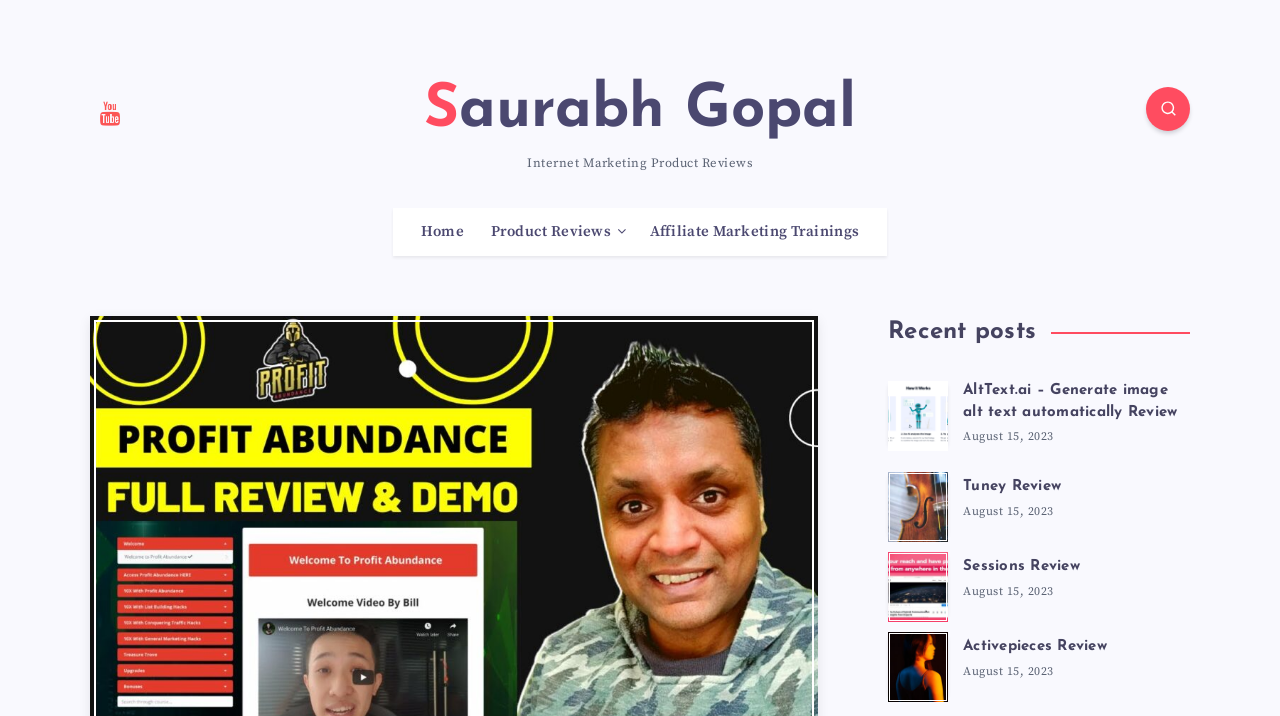Answer the question using only a single word or phrase: 
What is the purpose of the 'Home' link on the webpage?

To navigate to the homepage